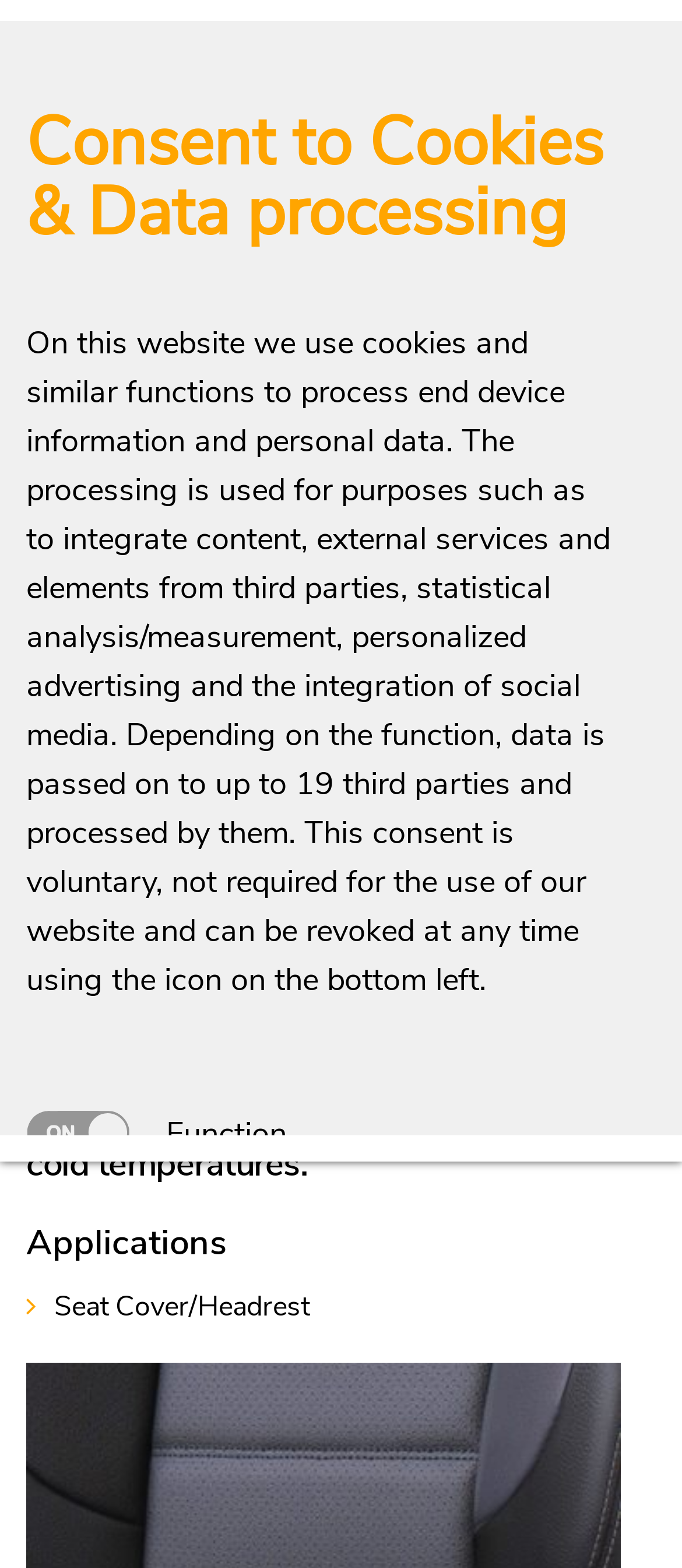Find the bounding box coordinates of the element I should click to carry out the following instruction: "Click the 'Ok' button".

[0.21, 0.096, 0.479, 0.135]